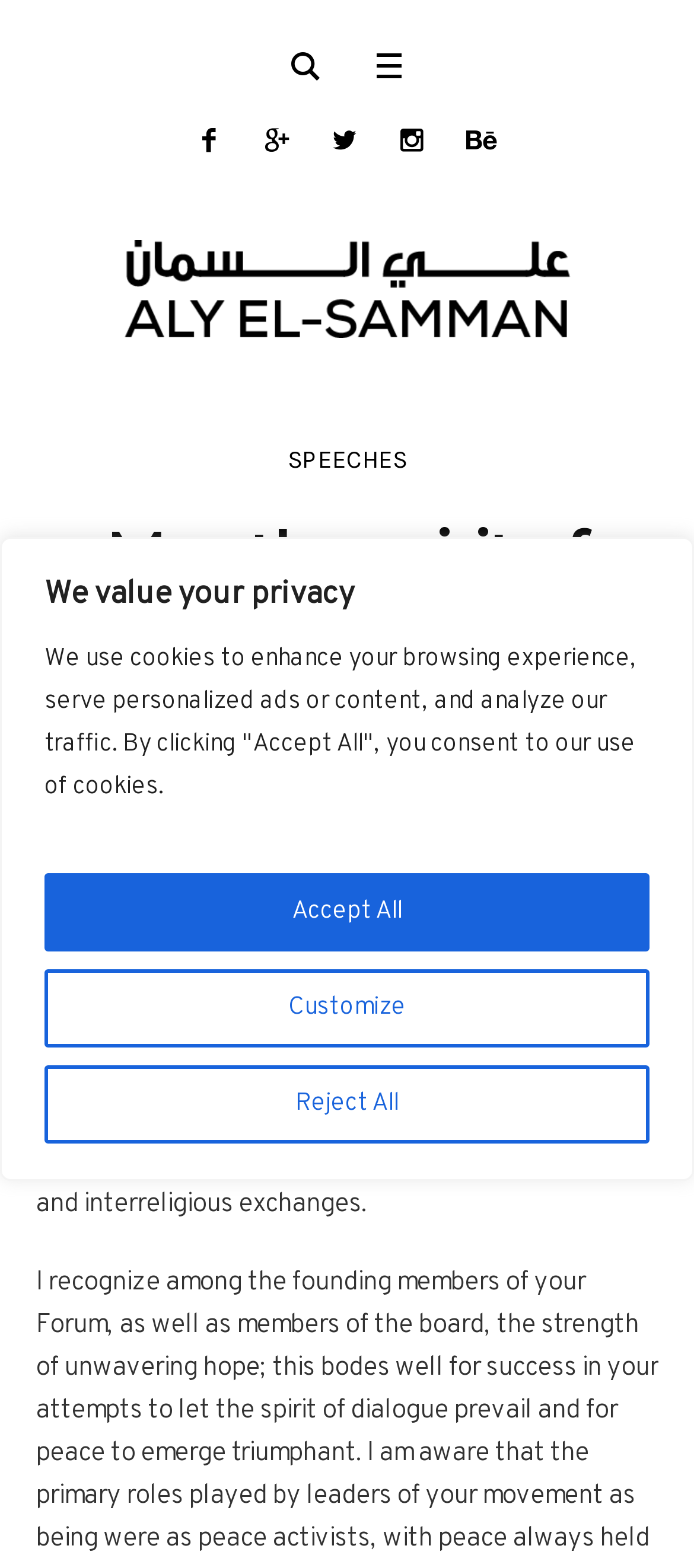Using the element description provided, determine the bounding box coordinates in the format (top-left x, top-left y, bottom-right x, bottom-right y). Ensure that all values are floating point numbers between 0 and 1. Element description: Customize

[0.064, 0.618, 0.936, 0.668]